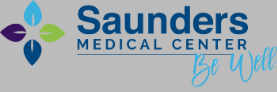Reply to the question with a brief word or phrase: What do the stylized graphic elements resemble?

Leaves or petals